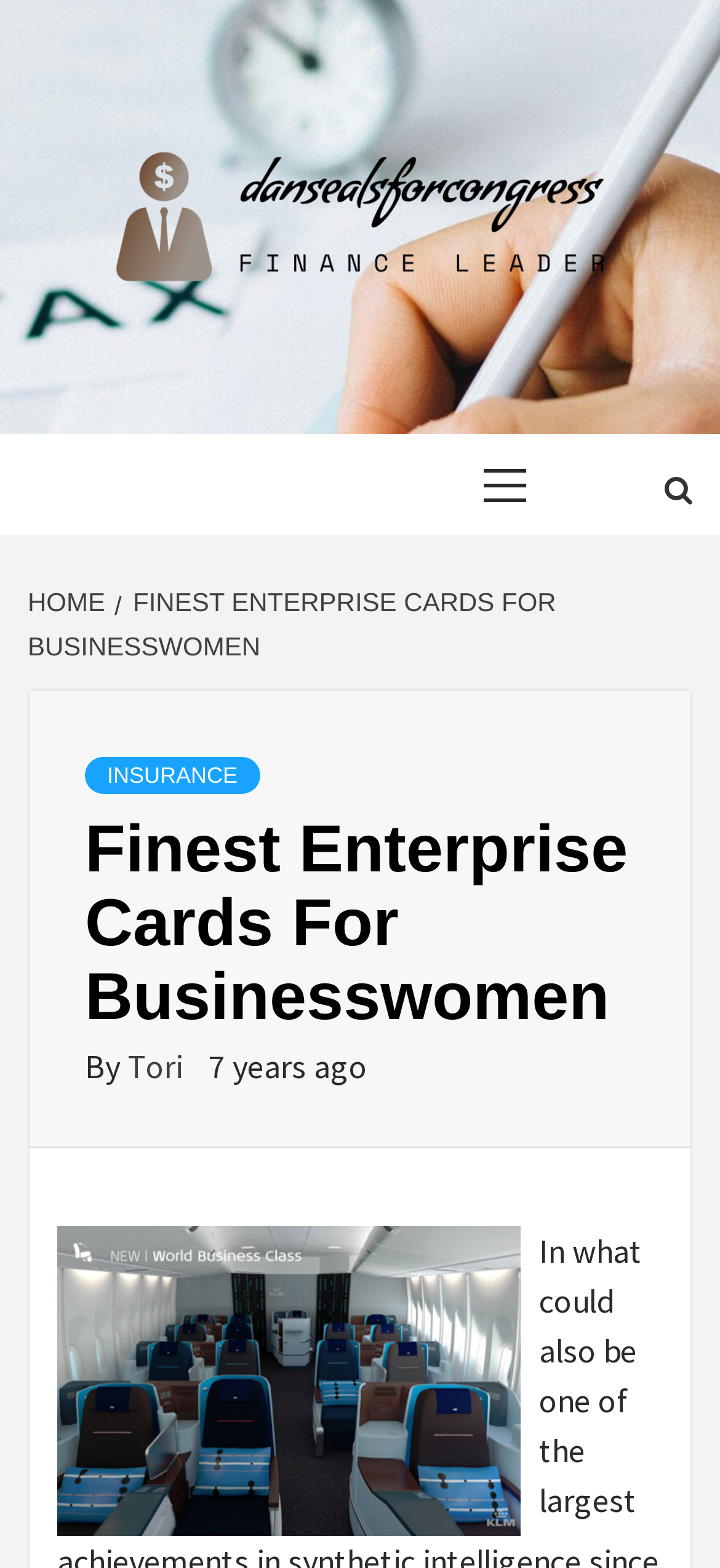What is the category of the article?
Please describe in detail the information shown in the image to answer the question.

I determined the category of the article by looking at the 'FINANCE LEADER' text, which suggests that the article is related to finance.